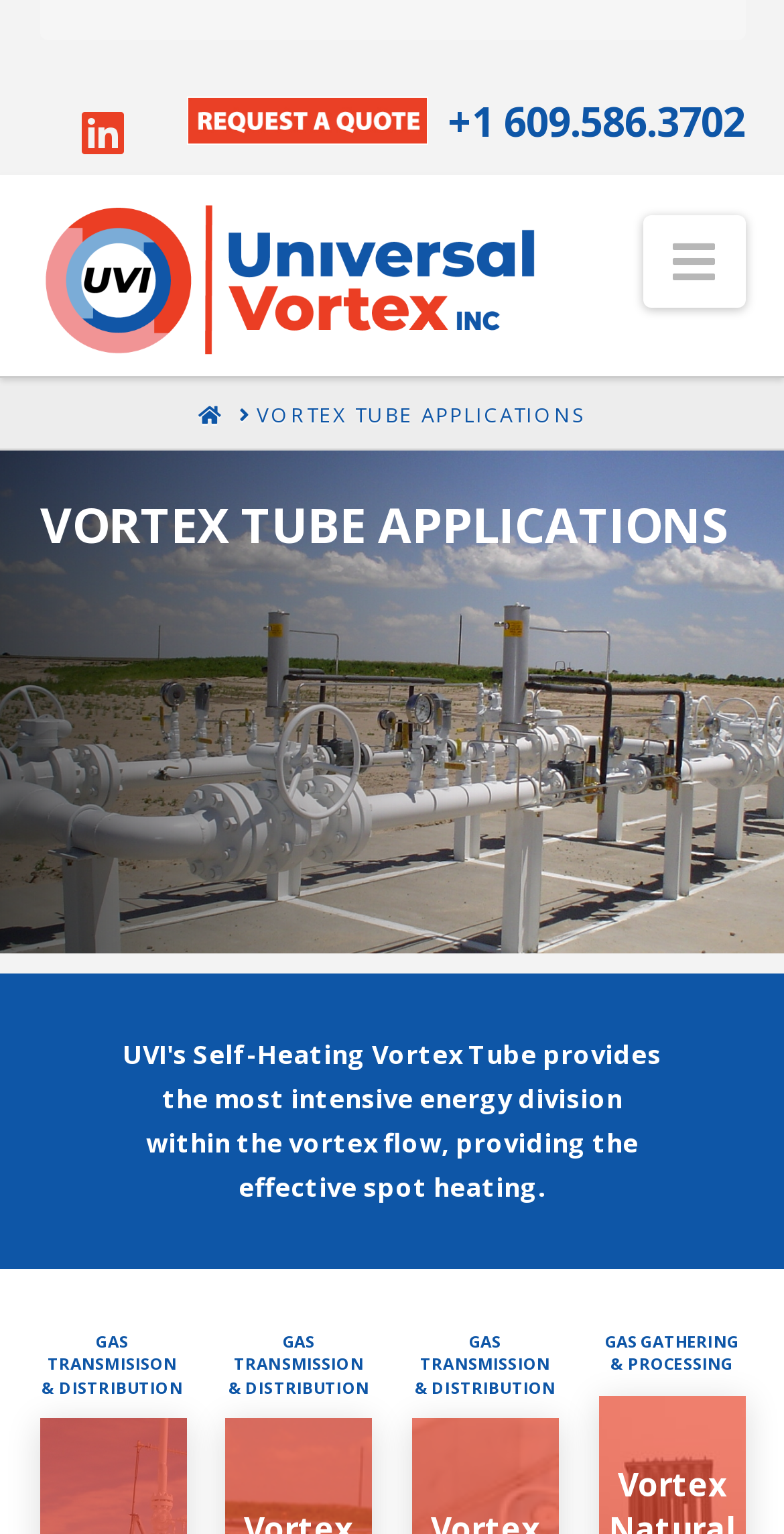Please analyze the image and give a detailed answer to the question:
What is the purpose of the 'Learn More' button?

I found the purpose of the 'Learn More' button by looking at its position below the heading element with the text 'GAS TRANSMISISON & DISTRIBUTION'. This suggests that the button is related to learning more about this specific industry.